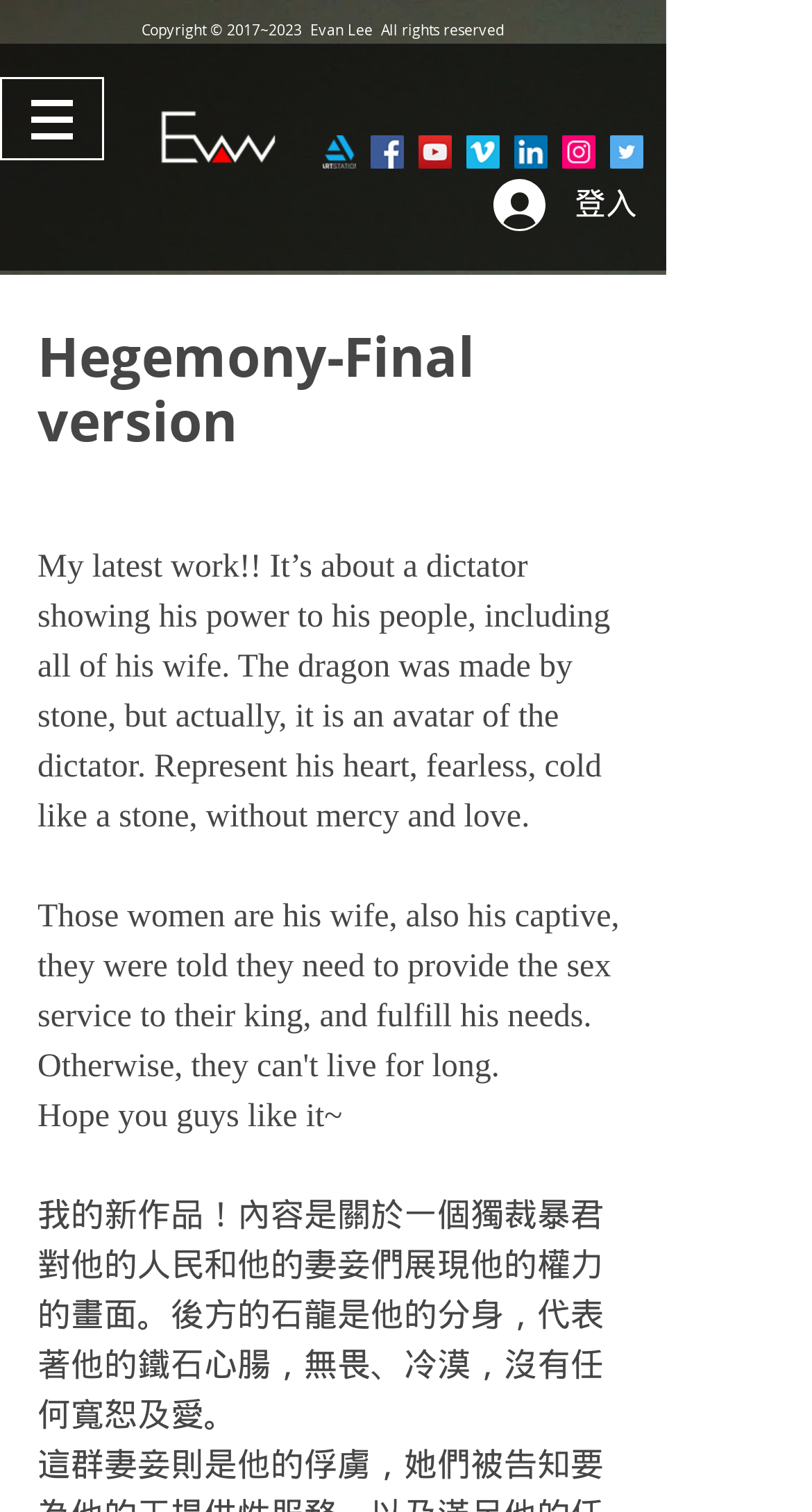Describe every aspect of the webpage in a detailed manner.

This webpage is a personal portfolio or art showcase, featuring a prominent artwork titled "Hegemony-Final version". At the top-left corner, there is a navigation menu labeled "Site" with a dropdown button. Below it, a heading displays the title of the artwork, accompanied by a detailed description of the artwork, which is about a dictator showcasing his power to his people, including his wife, with a dragon made of stone that represents his heart, fearless and cold like a stone, without mercy and love.

On the top-right corner, there is a copyright notice stating "Copyright © 2017~2023 Evan Lee All rights reserved". Next to it, an "EVAN logo_W.png" image is displayed, which is likely the logo of the artist or the website.

Below the logo, a social media toolbar is arranged horizontally, featuring links to various platforms such as ArtStation, Facebook, YouTube, Vimeo, LinkedIn, Instagram, and Twitter, each represented by its respective icon.

In the middle of the page, there is a large section dedicated to the artwork, with a brief message "Hope you guys like it~" and a Chinese translation of the artwork's description.

At the bottom of the page, a login button is positioned, accompanied by a small icon.